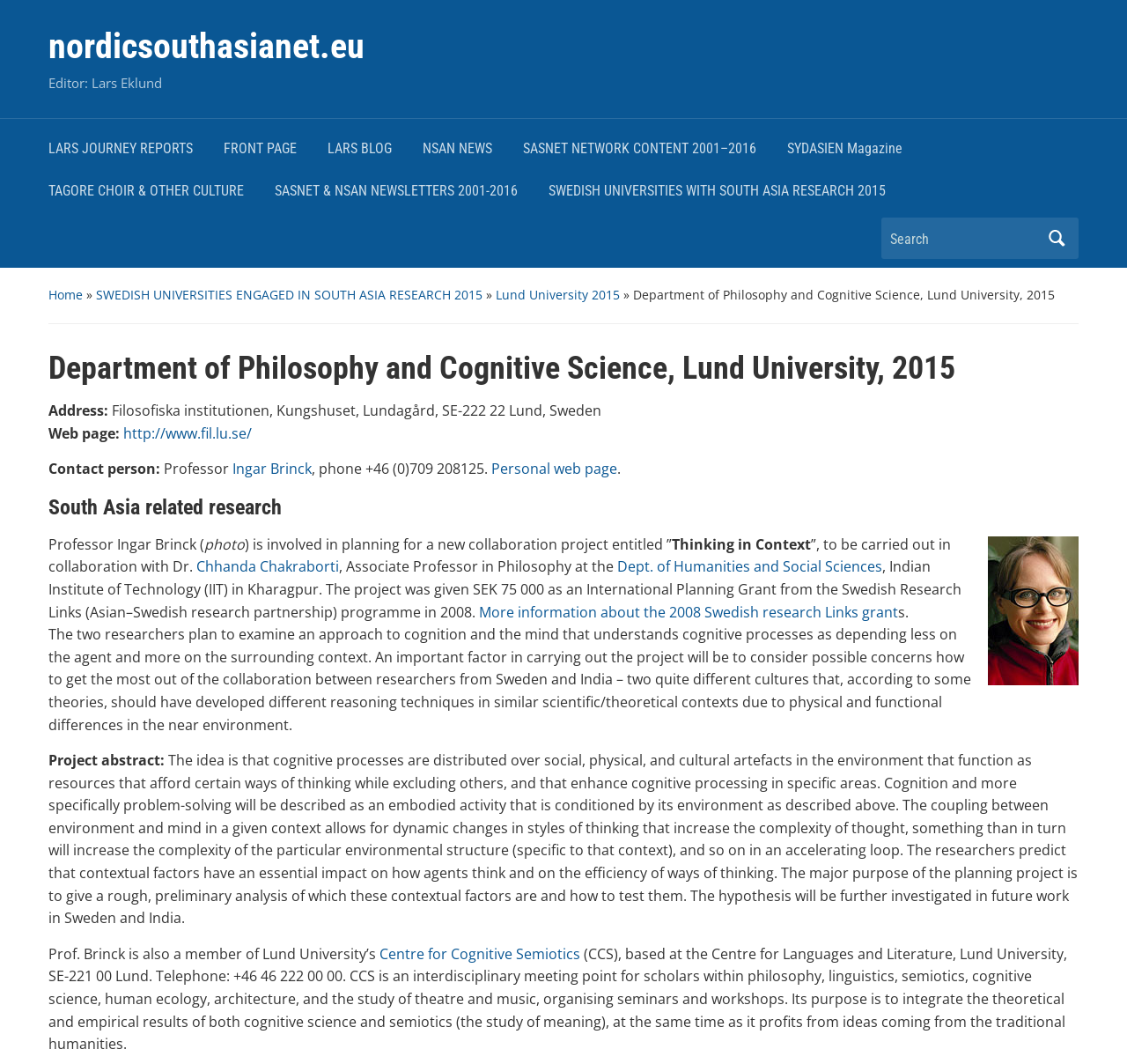Please locate the bounding box coordinates of the region I need to click to follow this instruction: "Go to the Centre for Cognitive Semiotics".

[0.337, 0.887, 0.515, 0.905]